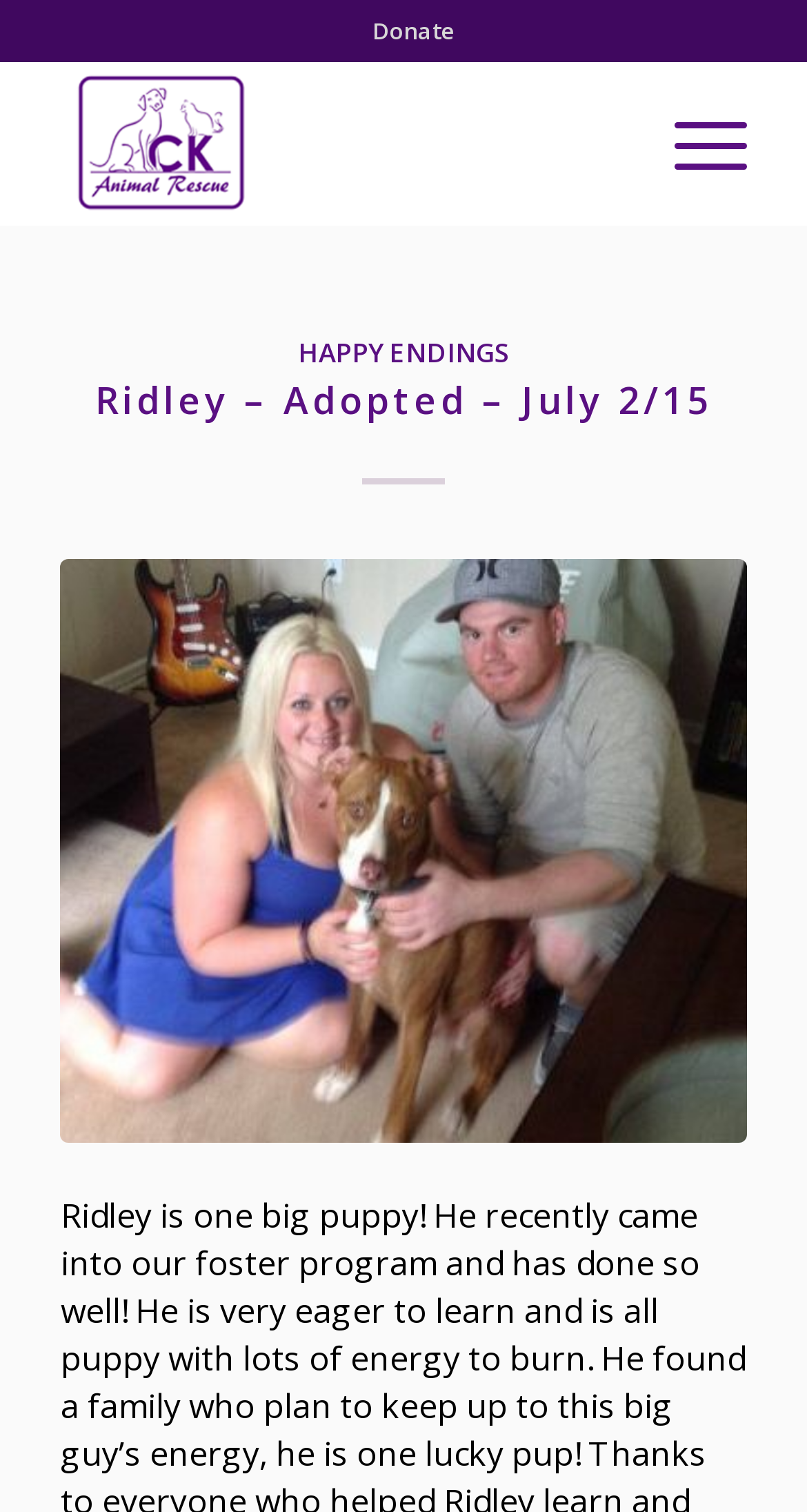Carefully examine the image and provide an in-depth answer to the question: What is the organization responsible for the adoption?

The organization responsible for the adoption is CK Animal Rescue, as indicated by the link 'CK Animal Rescue' and the image with the same name.